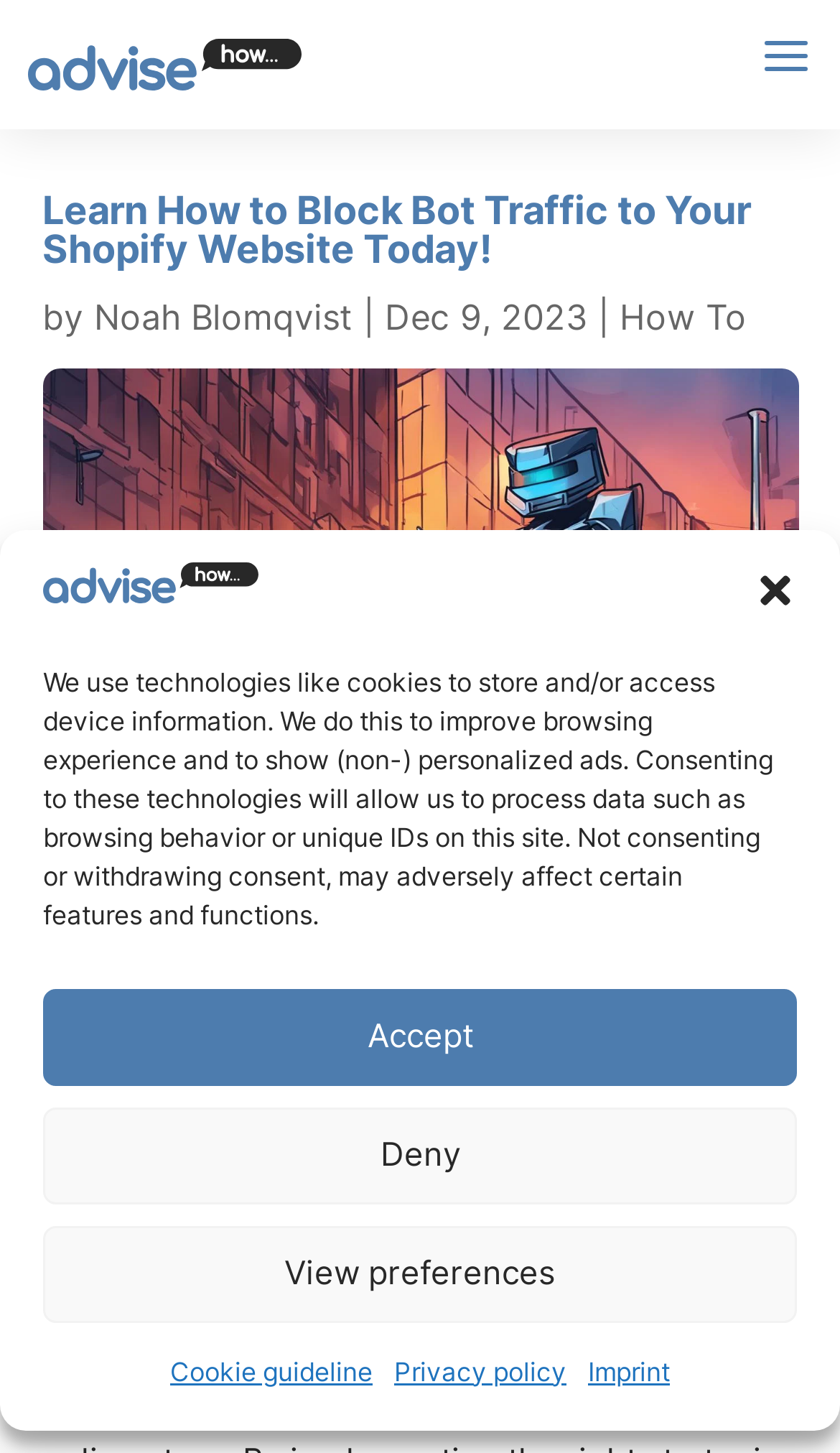What is the topic of the article?
Please provide a detailed and comprehensive answer to the question.

I determined the topic of the article by reading the main heading 'Learn How to Block Bot Traffic to Your Shopify Website Today!' and the image description 'how to block bot traffic to website shopify'.